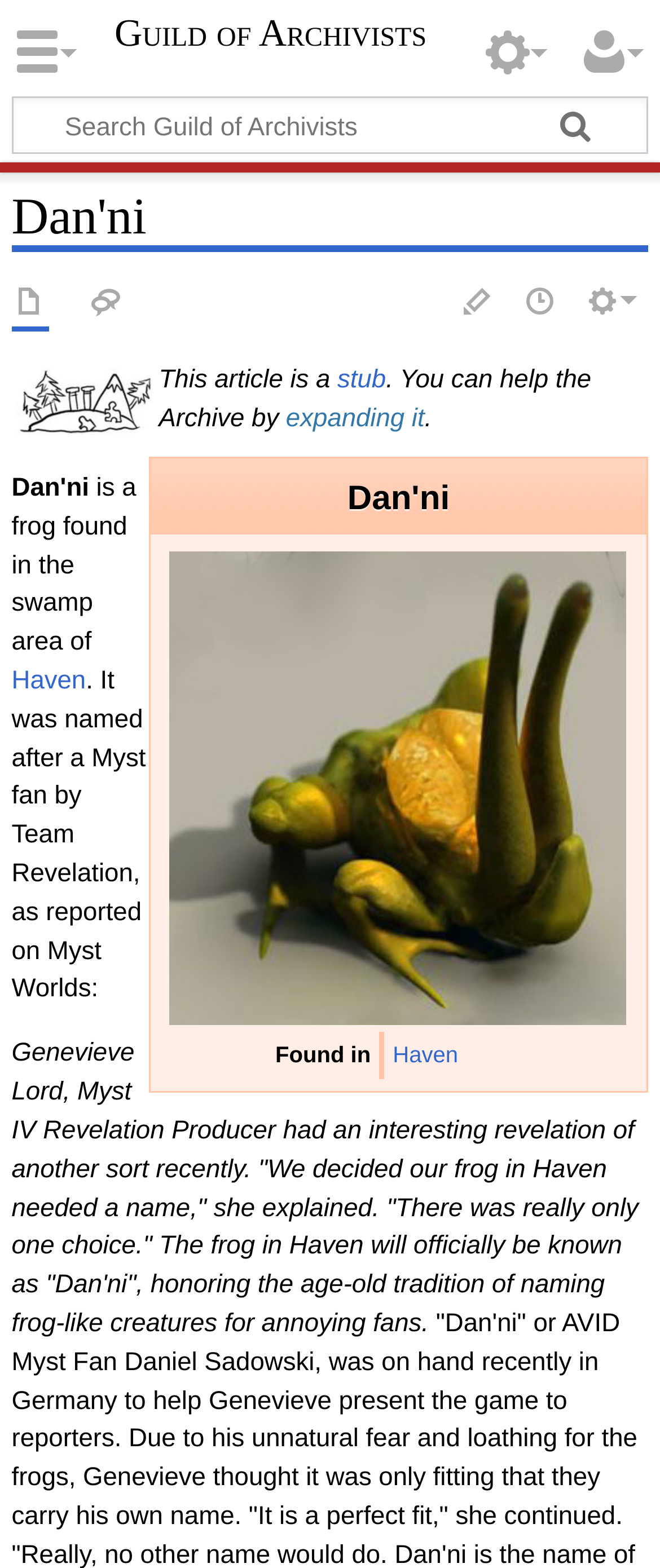Give a detailed account of the webpage.

The webpage is about Dan'ni, a frog found in the swamp area of Haven. At the top, there is a heading "Anonymous" and a link to "Guild of Archivists". Below this, there is a search box with a "Search" and a "Go" button. 

To the left, there is a navigation menu with headings "Namespaces", "More", and "Page actions". Under "Namespaces", there are links to "Page" and "Discussion". Under "More", there are links to "Edit" and "History". 

On the right side, there is a heading "Dan'ni" and a table with a caption. The table has two rows, the first row contains an image of Danni.jpg, and the second row has a row header "Found in" and a grid cell with a link to "Haven". 

Below the table, there are several paragraphs of text describing Dan'ni, including its origin and how it was named after a Myst fan. There is also an image of a stub icon and a link to "expanding it" to help the Archive. 

At the bottom, there are two headings, "Navigation" and "Wiki tools", but they do not have any content below them.